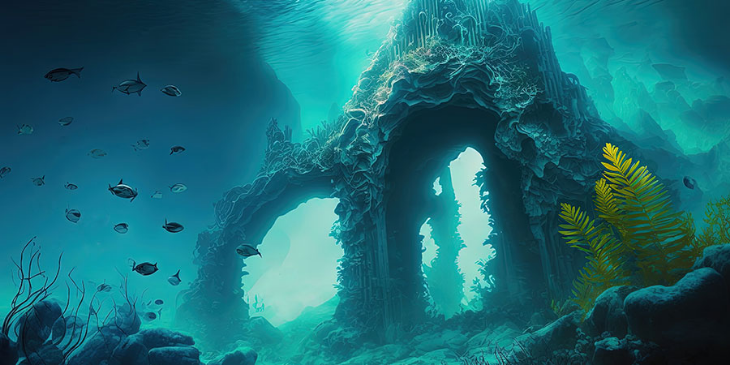Answer in one word or a short phrase: 
What is swimming around the ruins?

Fish